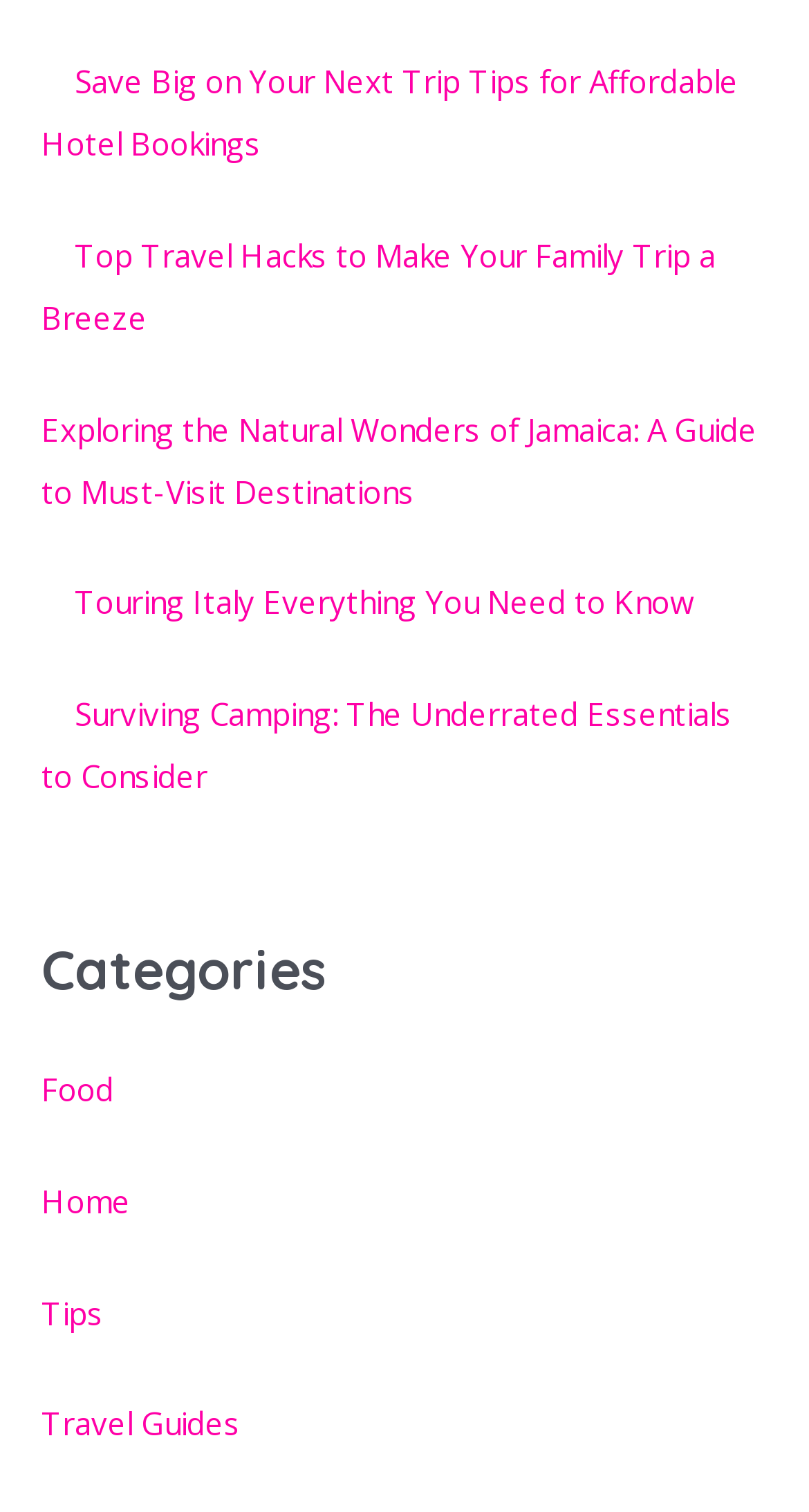What is the main topic of the webpage? Refer to the image and provide a one-word or short phrase answer.

Travel